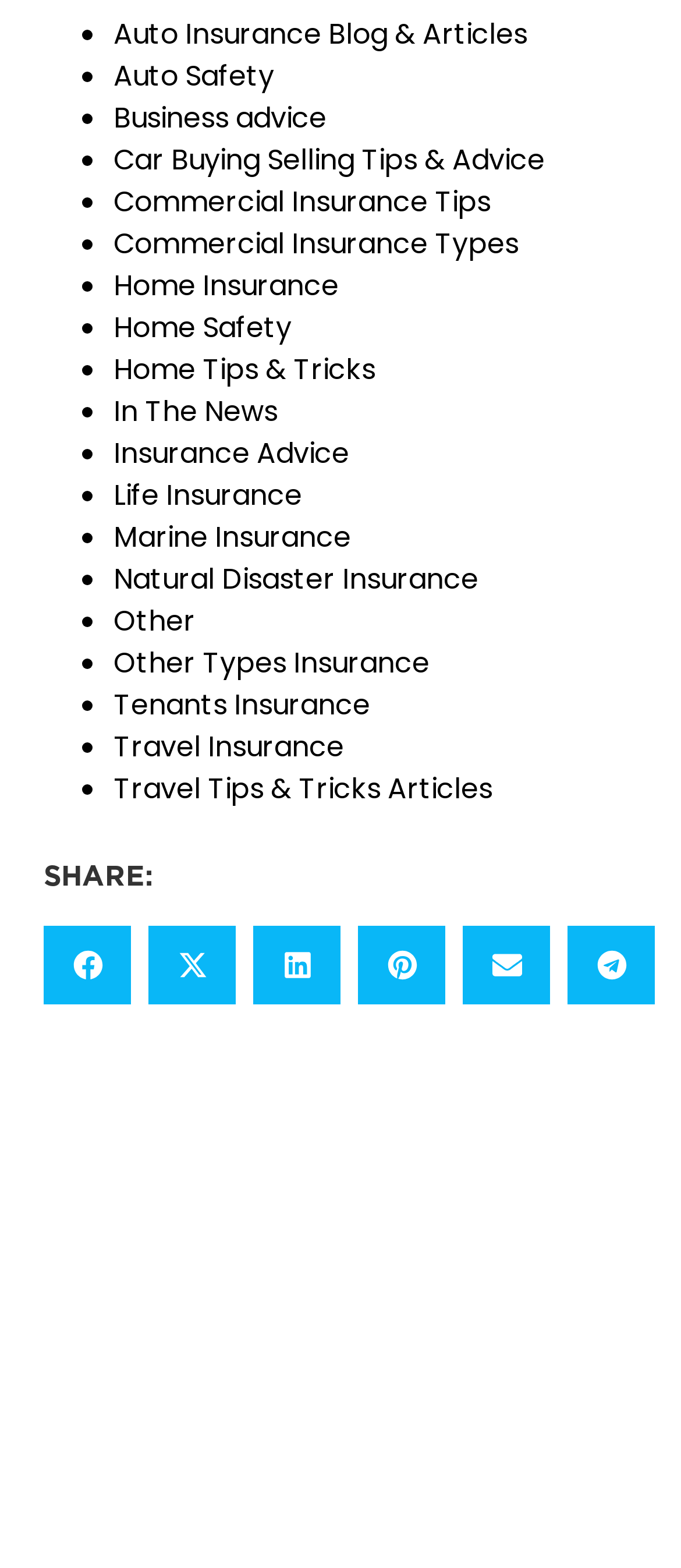Given the element description Home Tips & Tricks, predict the bounding box coordinates for the UI element in the webpage screenshot. The format should be (top-left x, top-left y, bottom-right x, bottom-right y), and the values should be between 0 and 1.

[0.167, 0.223, 0.551, 0.249]